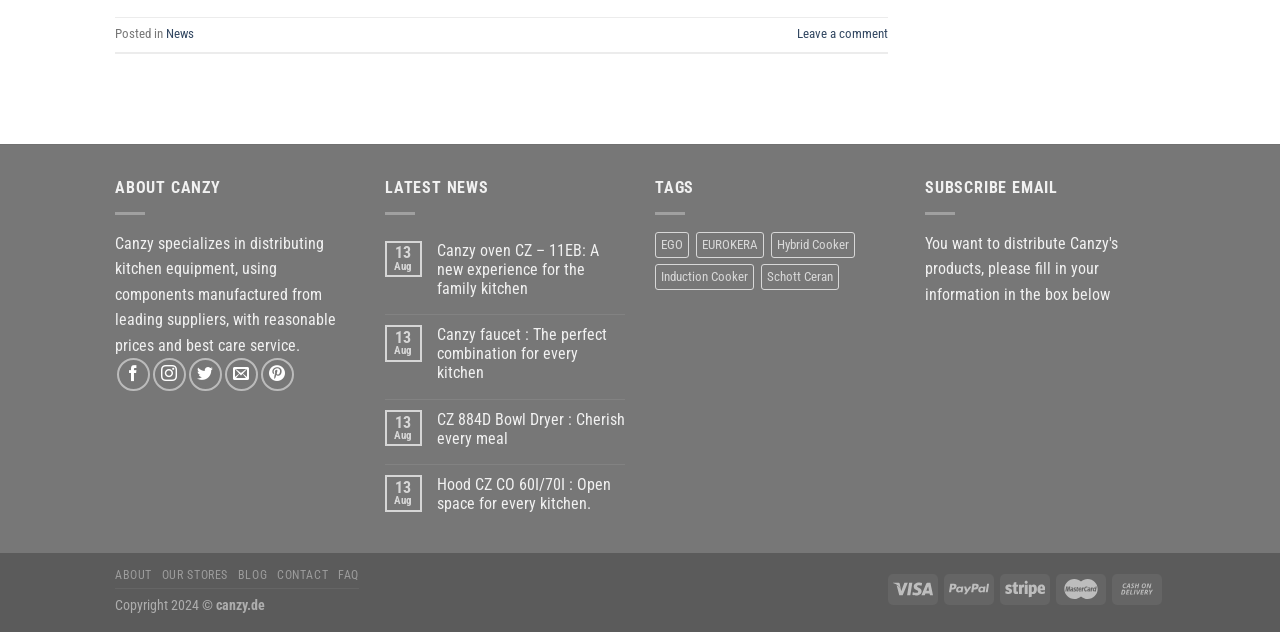Identify the bounding box coordinates of the HTML element based on this description: "Our Stores".

[0.126, 0.899, 0.178, 0.922]